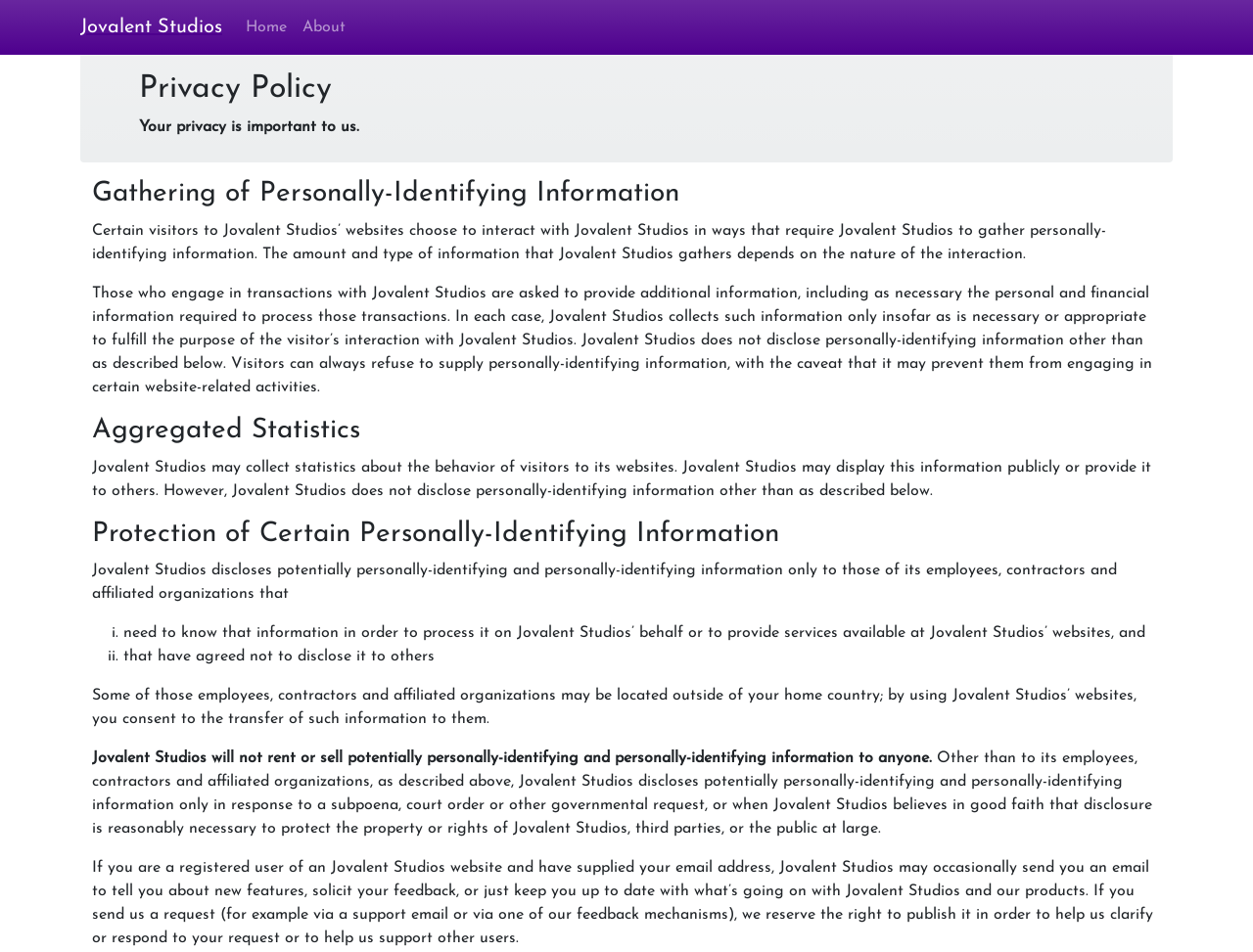Provide the bounding box coordinates, formatted as (top-left x, top-left y, bottom-right x, bottom-right y), with all values being floating point numbers between 0 and 1. Identify the bounding box of the UI element that matches the description: Home

[0.19, 0.008, 0.235, 0.049]